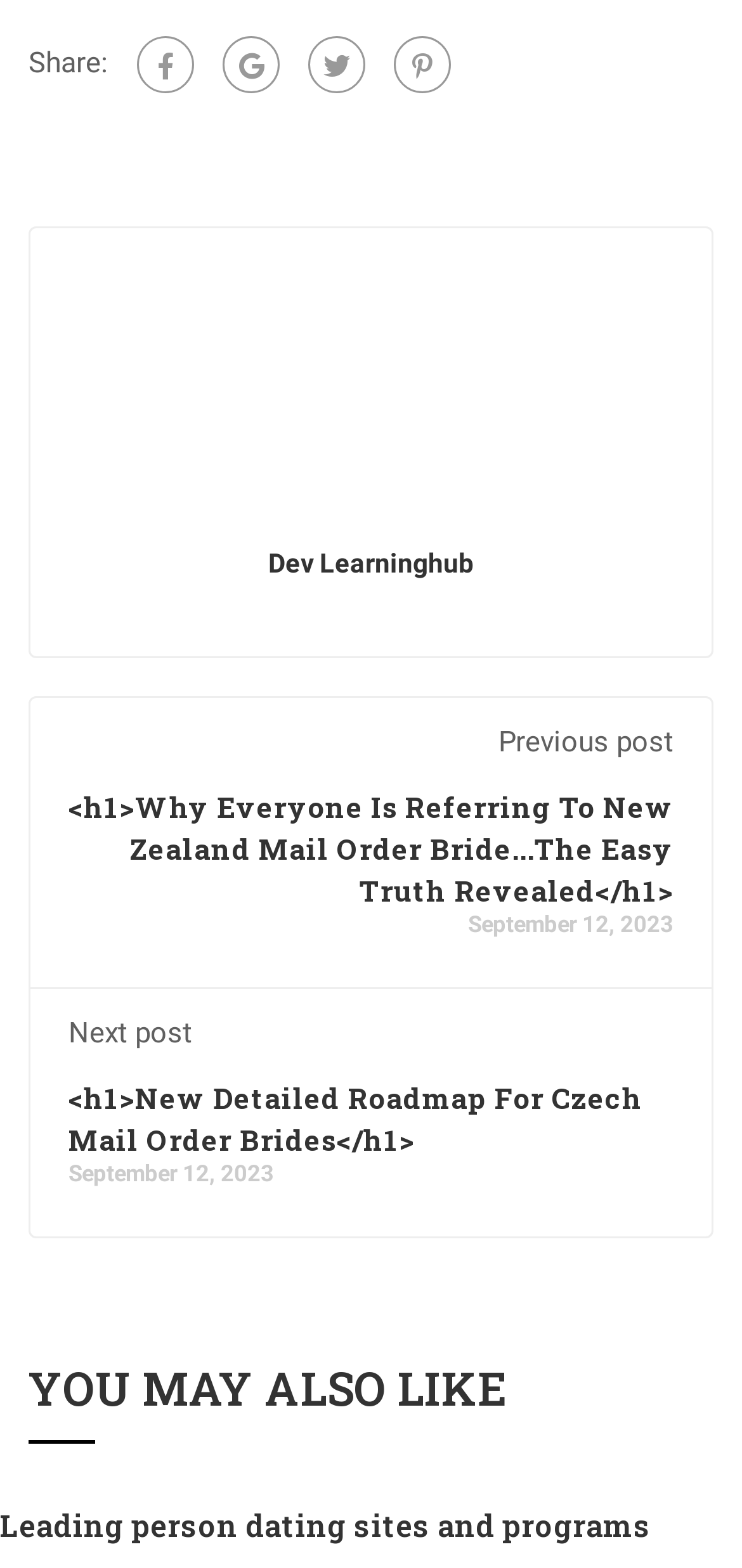Identify the bounding box coordinates for the UI element described as: "title="Pinterest"".

[0.531, 0.023, 0.608, 0.059]